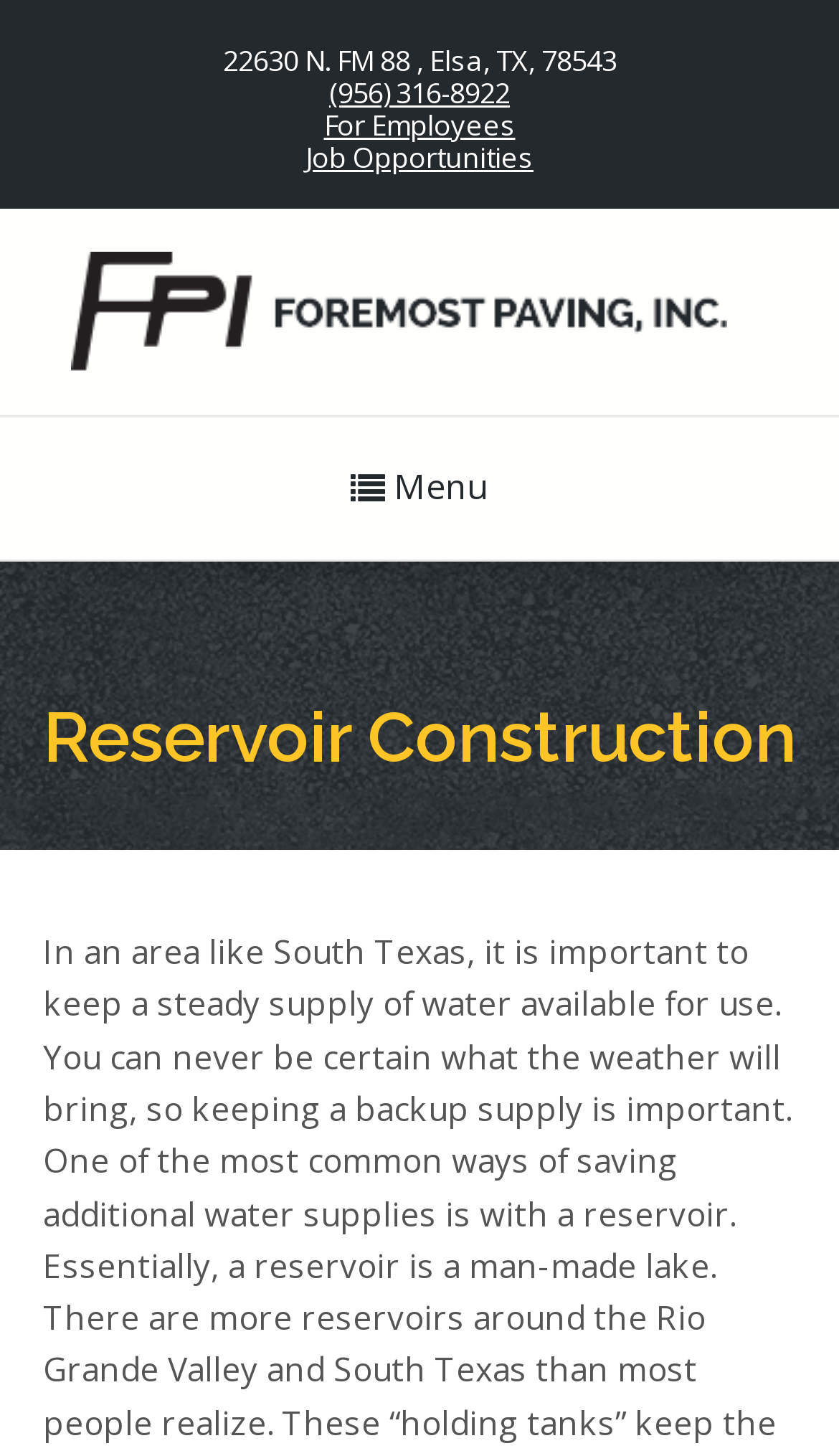What is the name of the company that specializes in reservoir construction?
Provide a thorough and detailed answer to the question.

I found the company name by looking at the link element located near the top of the webpage, which contains the company name 'Foremost Paving, Inc.'.